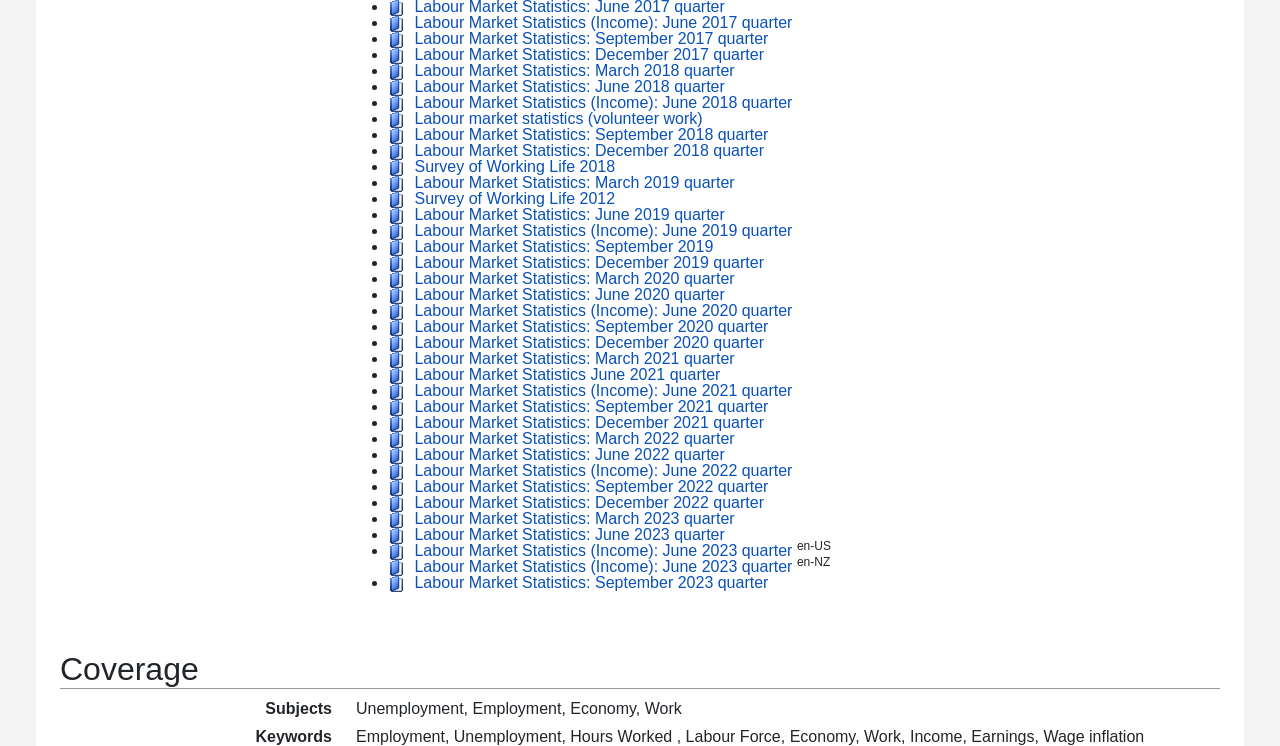Indicate the bounding box coordinates of the element that must be clicked to execute the instruction: "View Labour Market Statistics: September 2017 quarter". The coordinates should be given as four float numbers between 0 and 1, i.e., [left, top, right, bottom].

[0.324, 0.04, 0.6, 0.063]